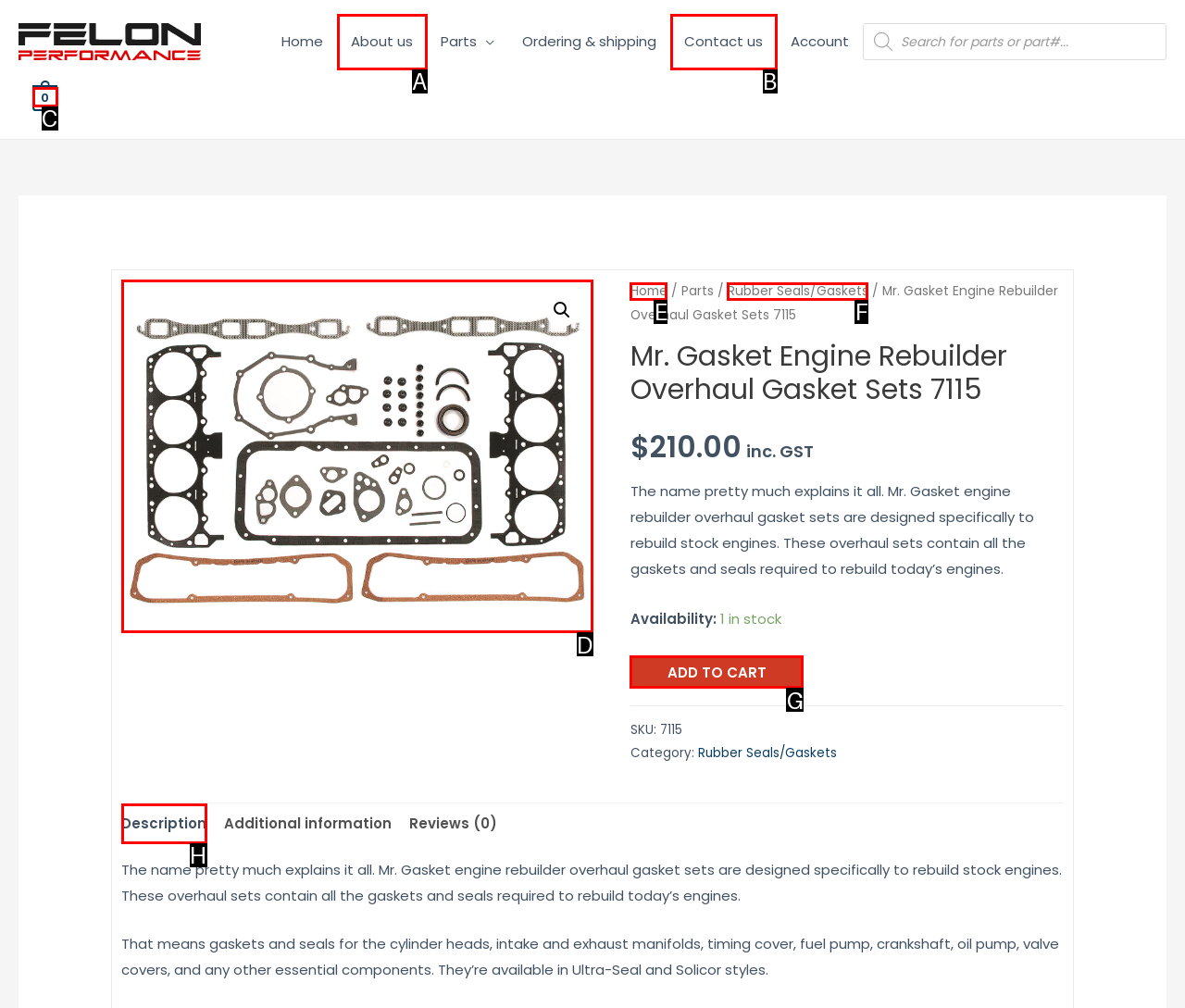Given the description: Description
Identify the letter of the matching UI element from the options.

H